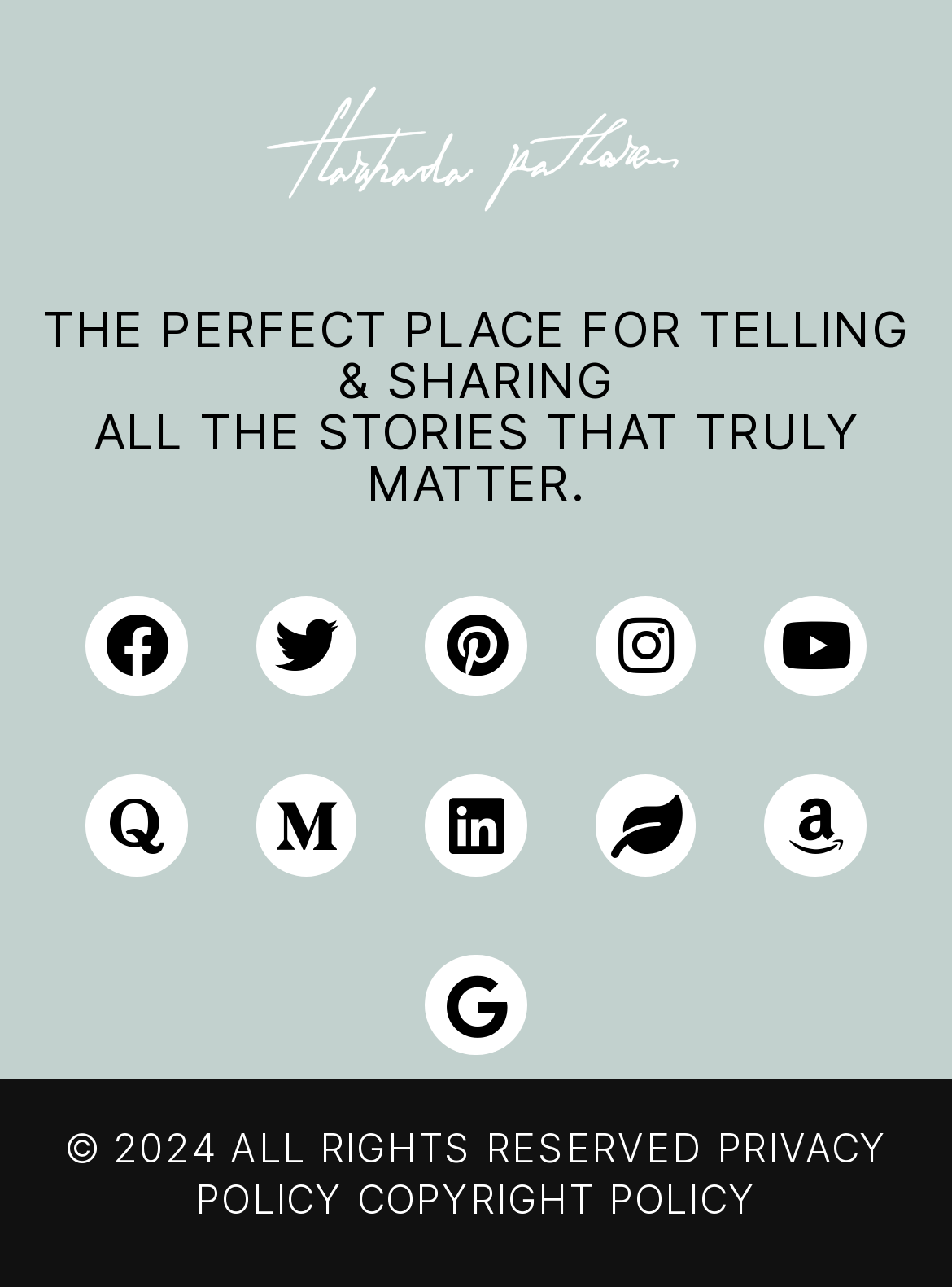What is the position of the Facebook link?
Using the image, give a concise answer in the form of a single word or short phrase.

Top-left